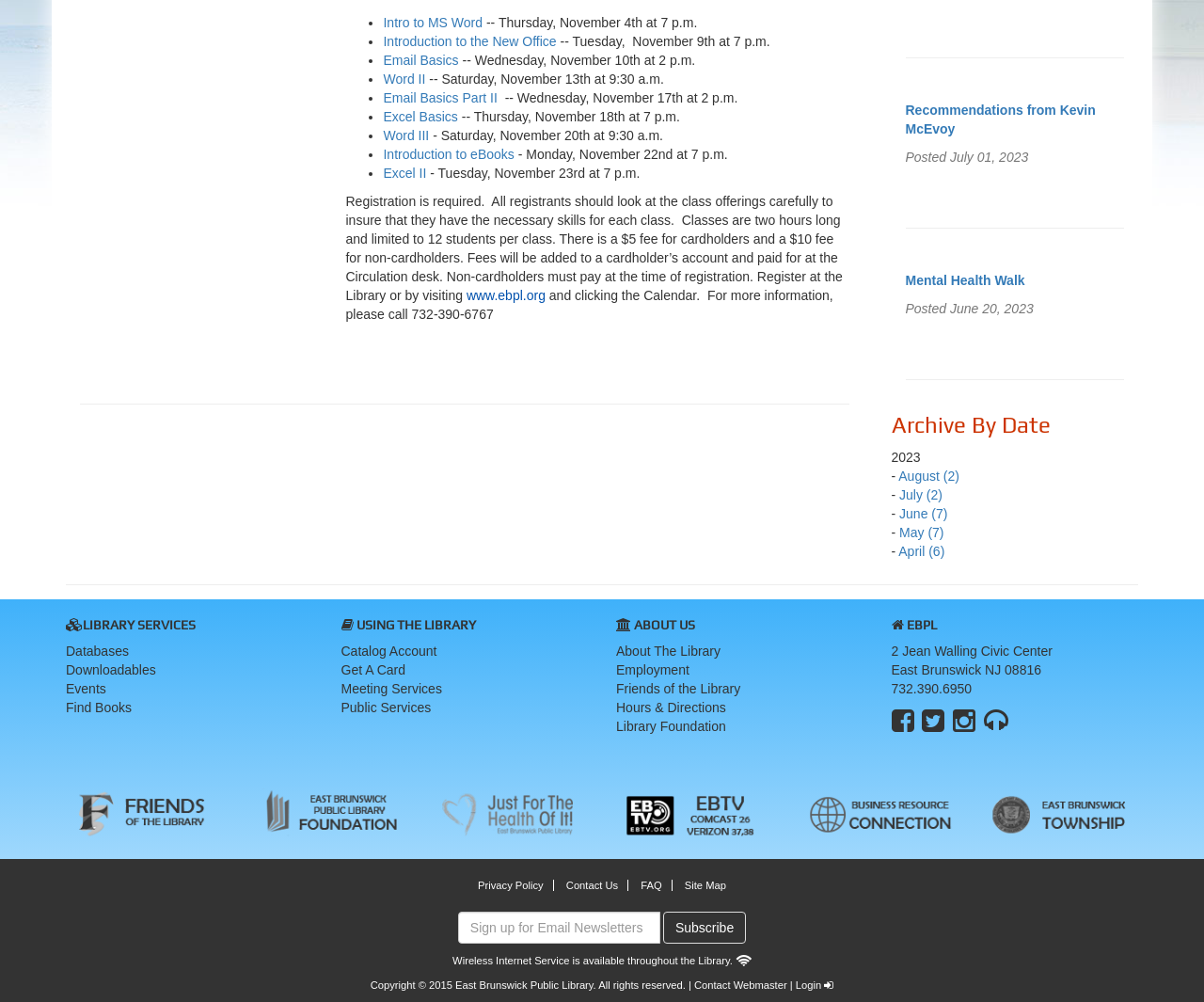Determine the bounding box for the described UI element: "Login".

[0.661, 0.978, 0.692, 0.989]